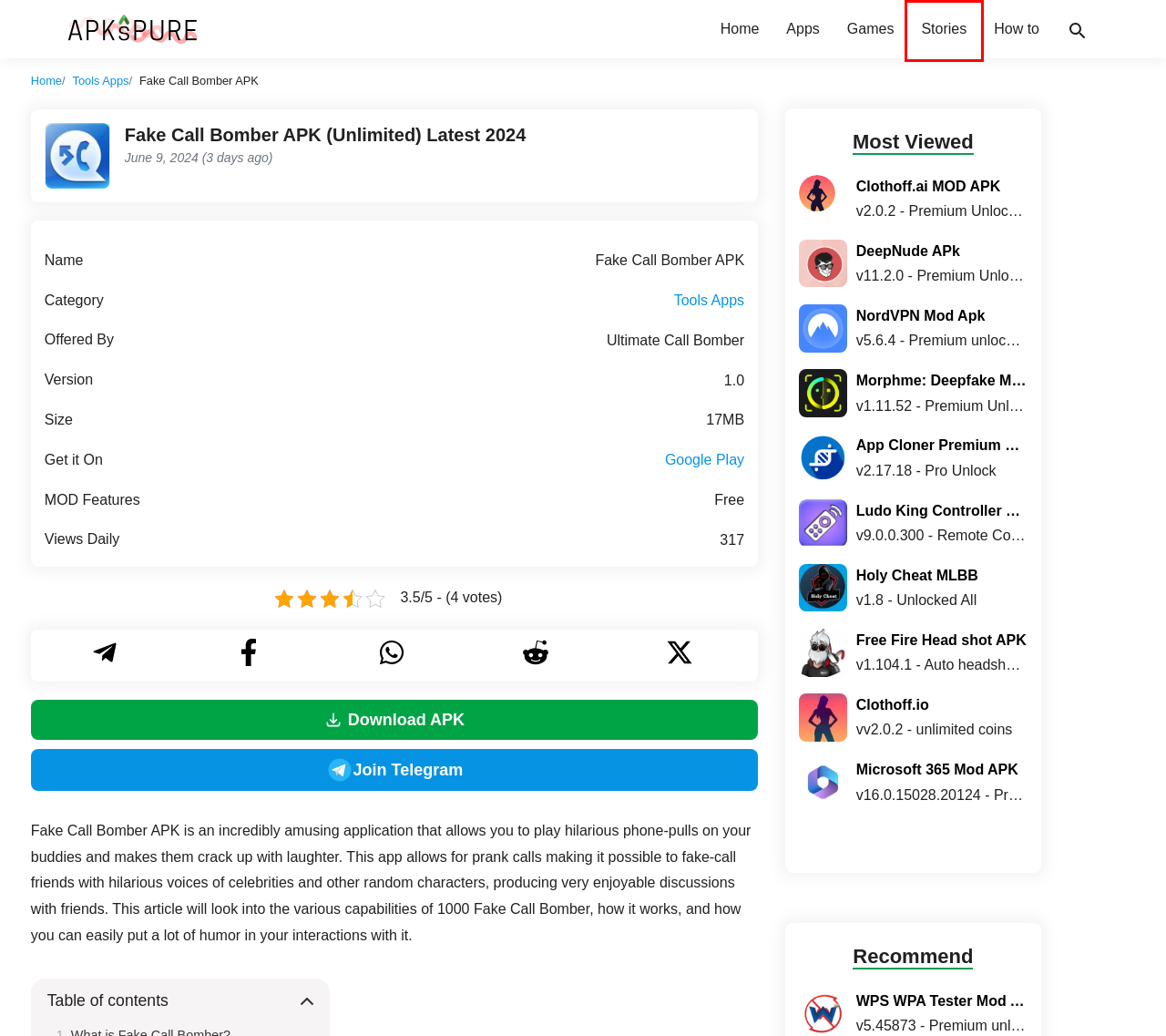Analyze the screenshot of a webpage featuring a red rectangle around an element. Pick the description that best fits the new webpage after interacting with the element inside the red bounding box. Here are the candidates:
A. Android Games Archives - APKsPure
B. Tools Apps Archives - APKsPure
C. Communication Apps Archives - APKsPure
D. Stories - APKsPure
E. Microsoft 365 (Office) MOD APK v16.0.17126.20012 Premium Unlocked
F. MorphMe PRO APK v1.4.9 (Mod/Unlocked) For Android
G. NordVPN MOD APK v6.26.2 (Premium Unlocked)
H. App Cloner Premium MOD APK v2.17.18 (100% Working) 2024

D